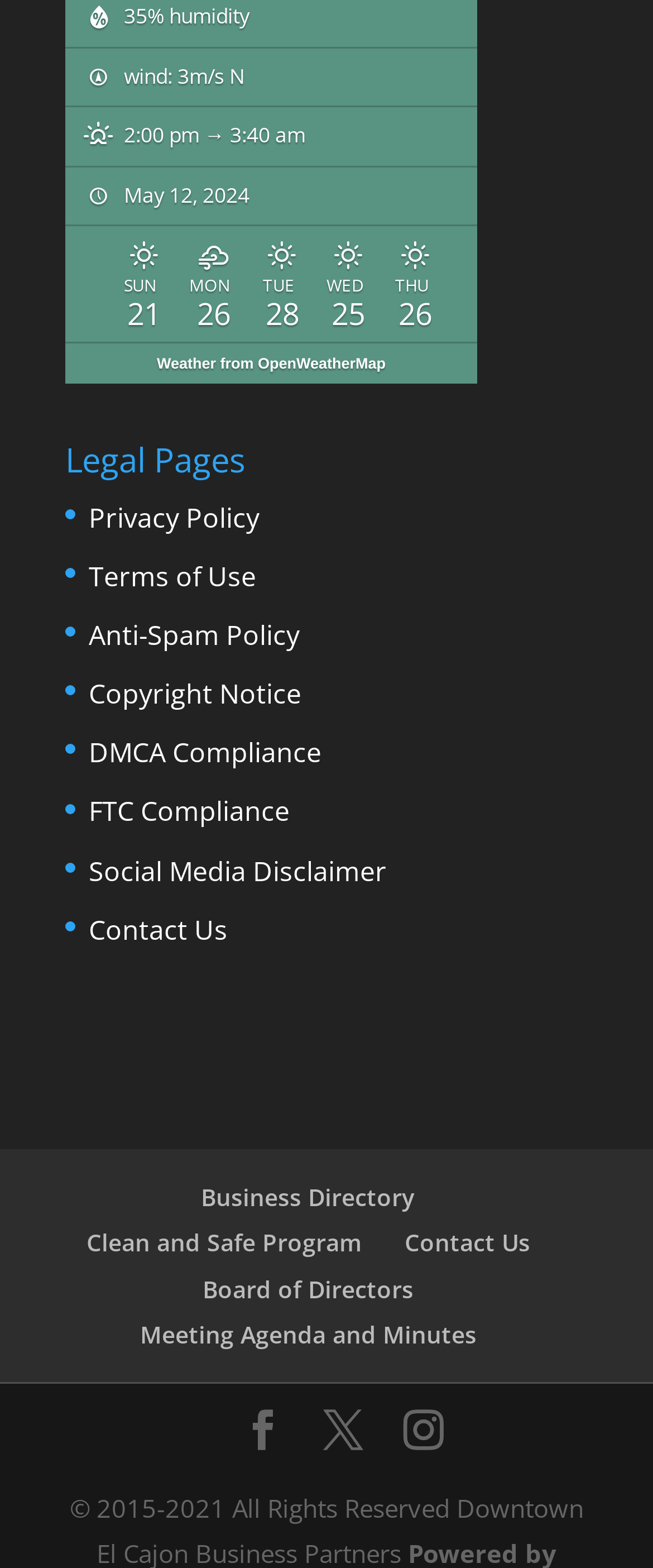Please find the bounding box coordinates for the clickable element needed to perform this instruction: "View weather forecast for Sunday".

[0.19, 0.174, 0.241, 0.189]